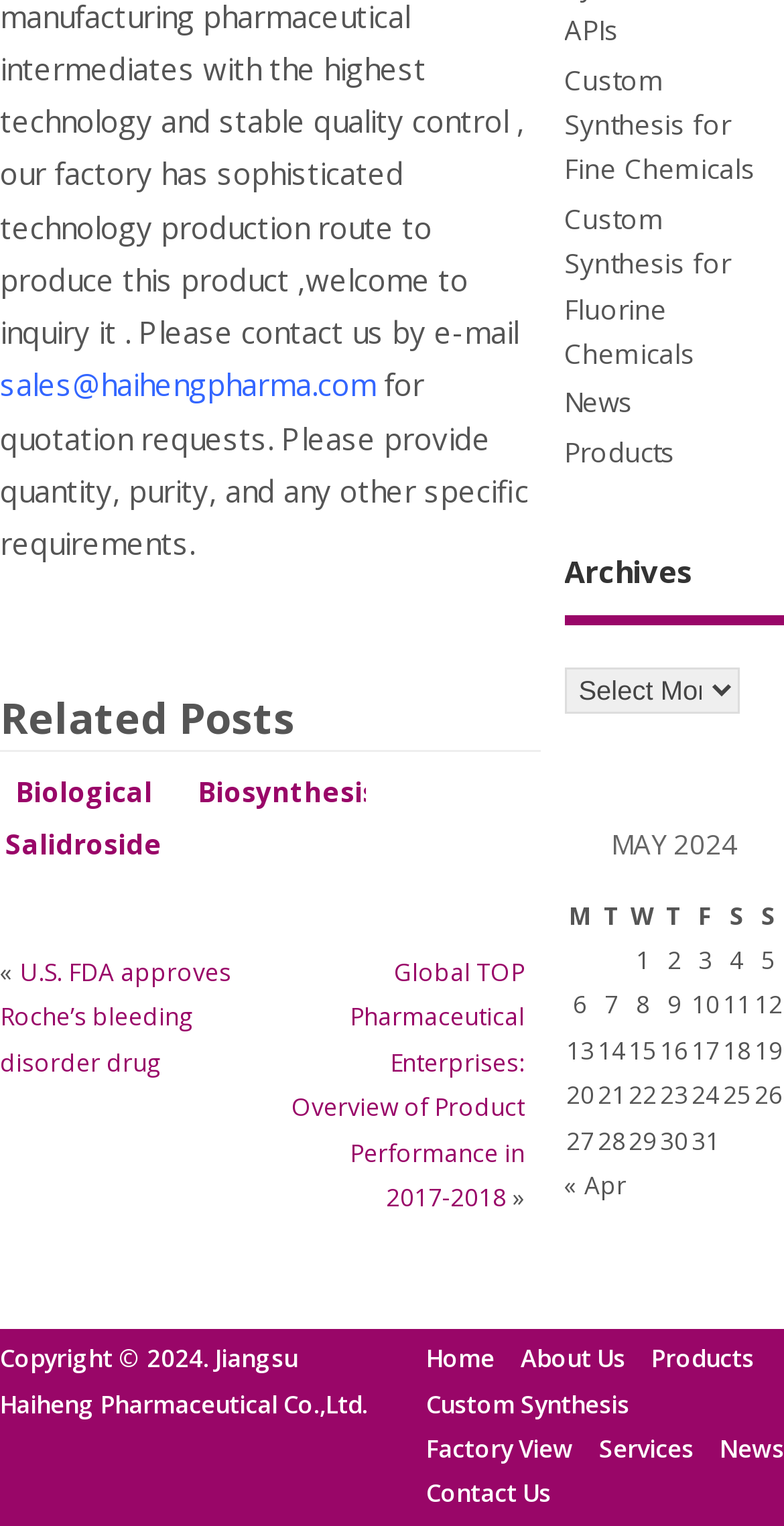What is the current month displayed in the archive table?
Look at the image and provide a short answer using one word or a phrase.

MAY 2024